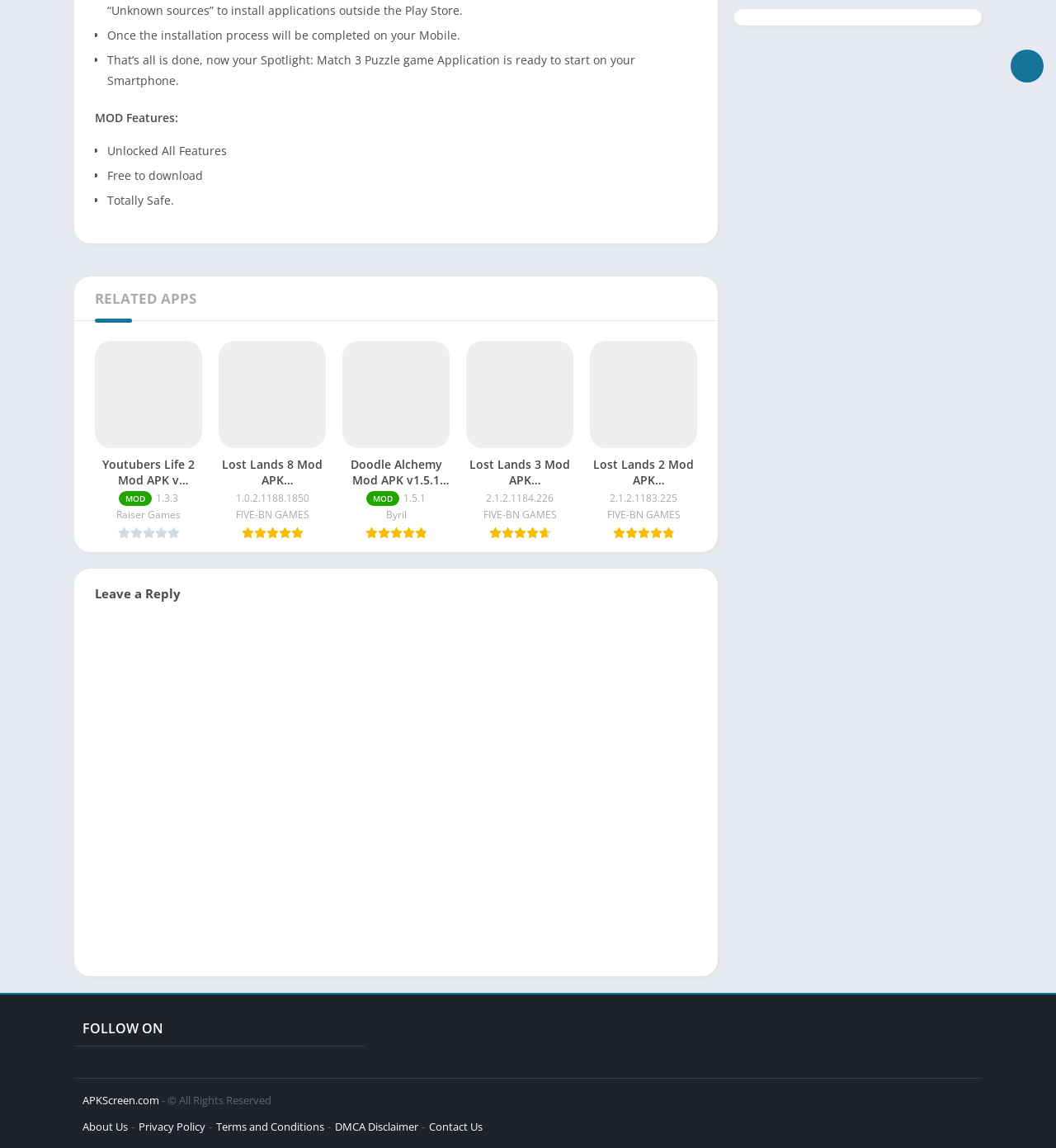How many links are in the footer section?
Please answer the question with a detailed response using the information from the screenshot.

I counted the number of link elements in the footer section and found 5 links to 'About Us', 'Privacy Policy', 'Terms and Conditions', 'DMCA Disclaimer', and 'Contact Us'.